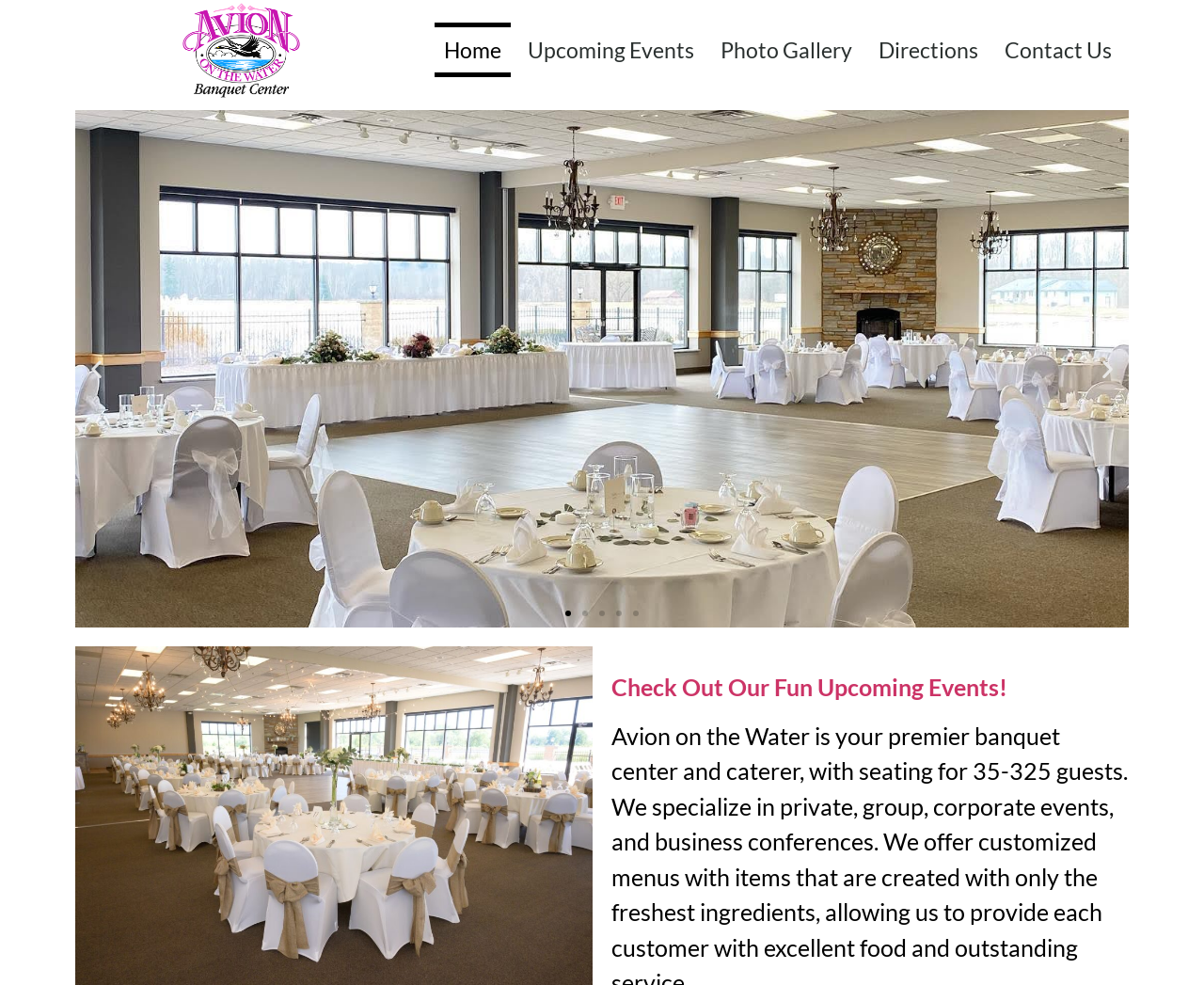Specify the bounding box coordinates of the area to click in order to follow the given instruction: "Go to previous slide."

[0.07, 0.362, 0.09, 0.386]